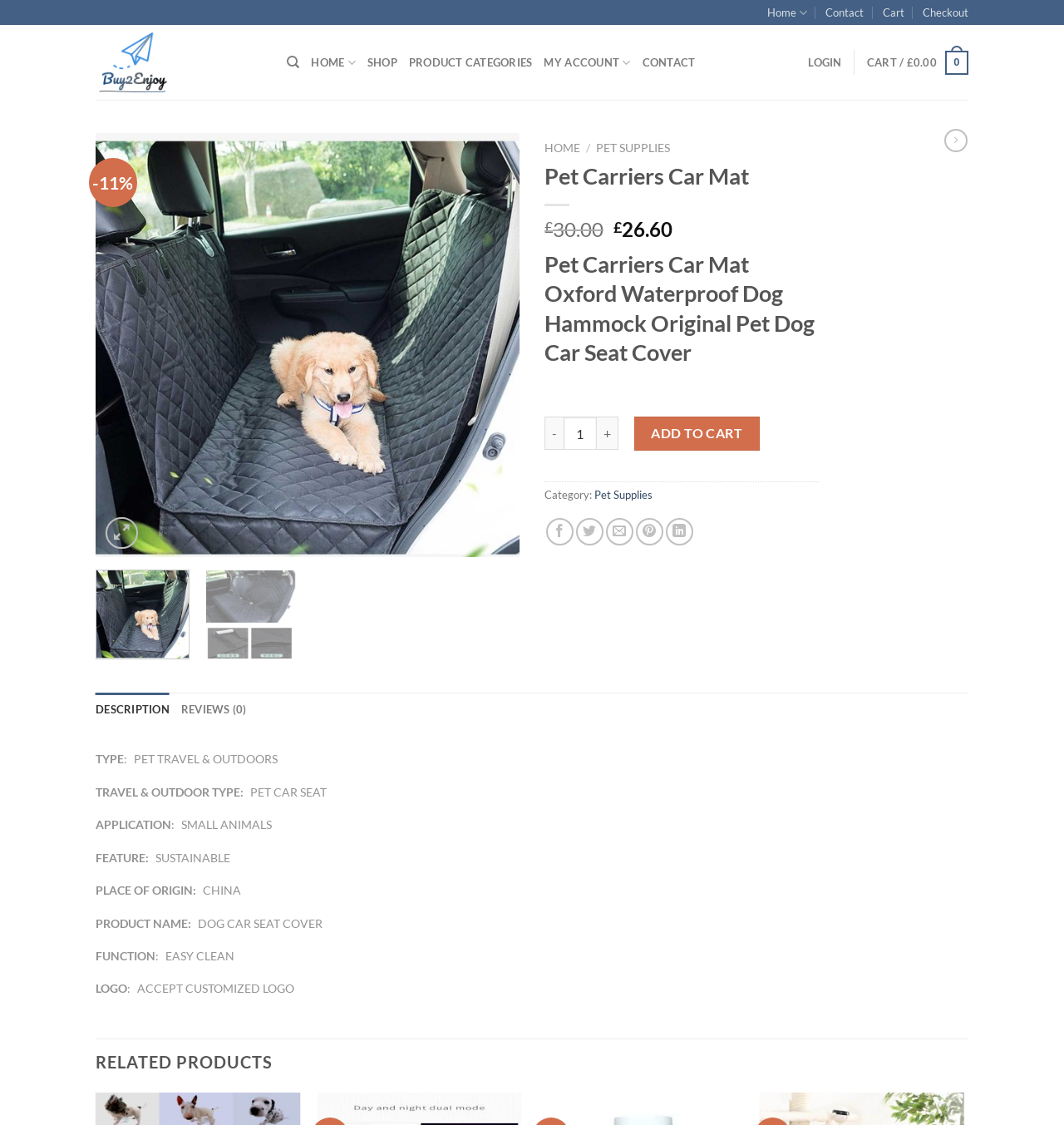What is the discount on Pet Carriers Car Mat?
Relying on the image, give a concise answer in one word or a brief phrase.

-11%